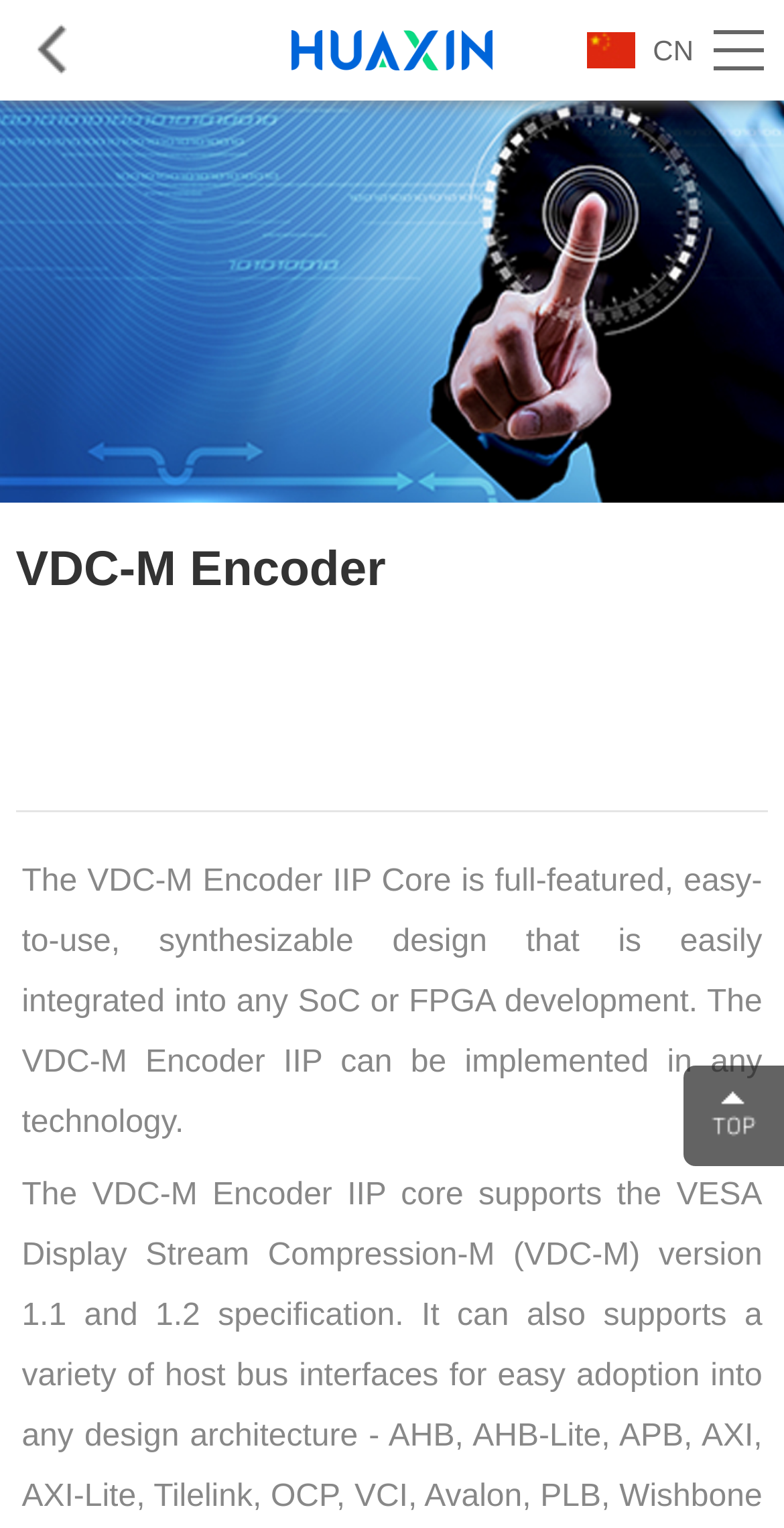What is the name of the encoder?
Please answer the question with as much detail as possible using the screenshot.

The name of the encoder can be found in the heading element, which is 'VDC-M Encoder'. This is a prominent element on the webpage, indicating that the webpage is about this specific encoder.